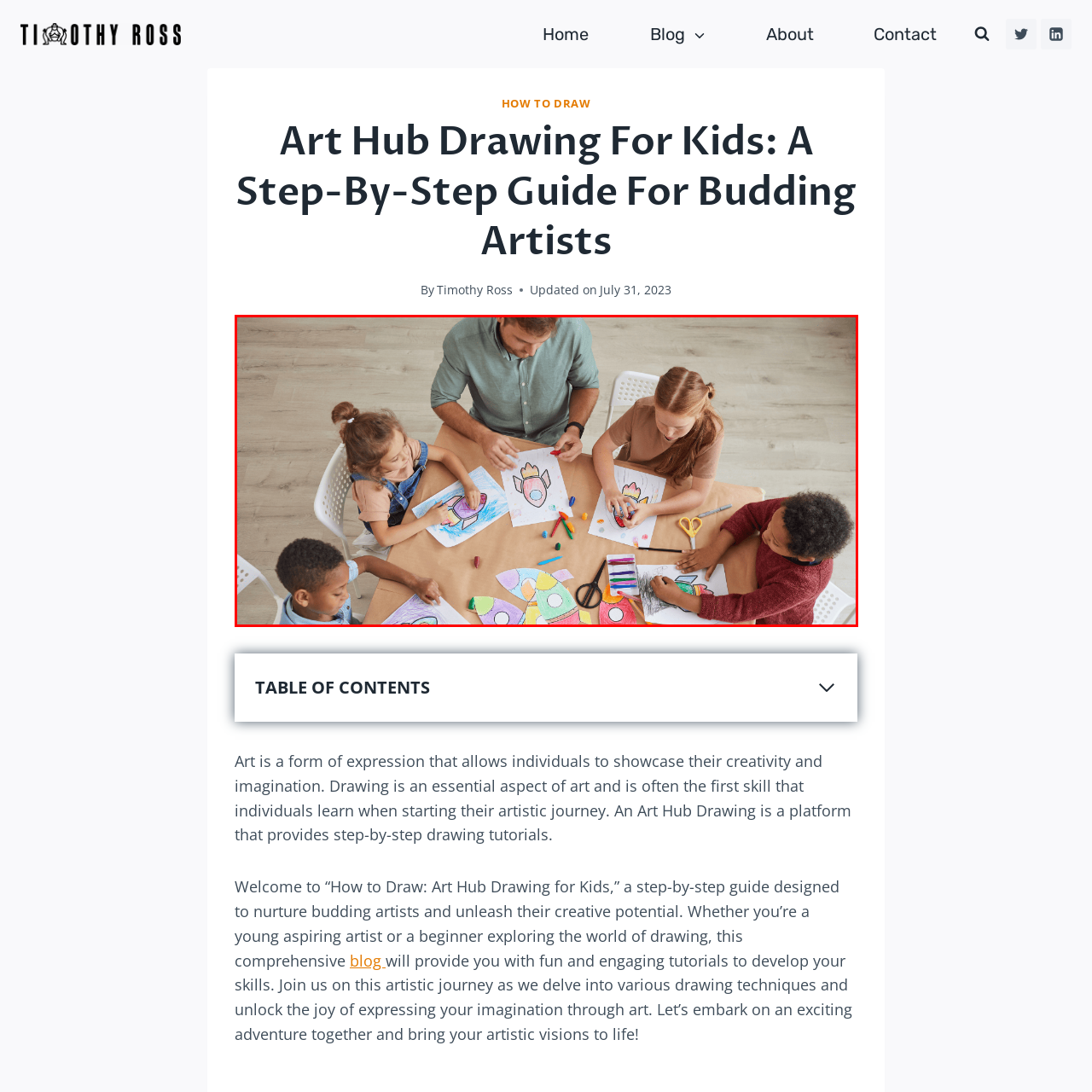What type of supplies are on the table?
Examine the image highlighted by the red bounding box and provide a thorough and detailed answer based on your observations.

The caption describes the scene where the table is covered with various art supplies, including crayons, scissors, and colored papers, which are being used by the children to create their drawings.